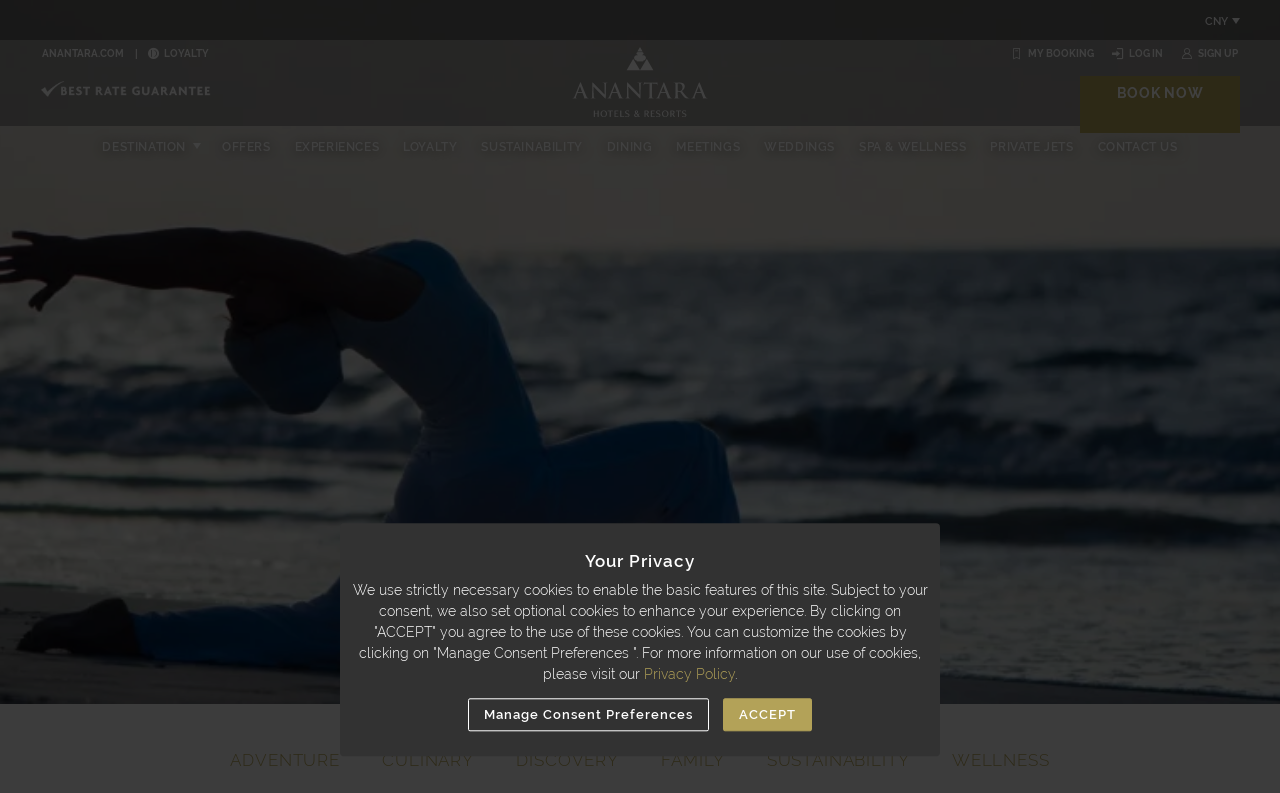Determine the bounding box coordinates of the clickable element to achieve the following action: 'Visit the 'DESTINATION' page'. Provide the coordinates as four float values between 0 and 1, formatted as [left, top, right, bottom].

[0.08, 0.145, 0.145, 0.194]